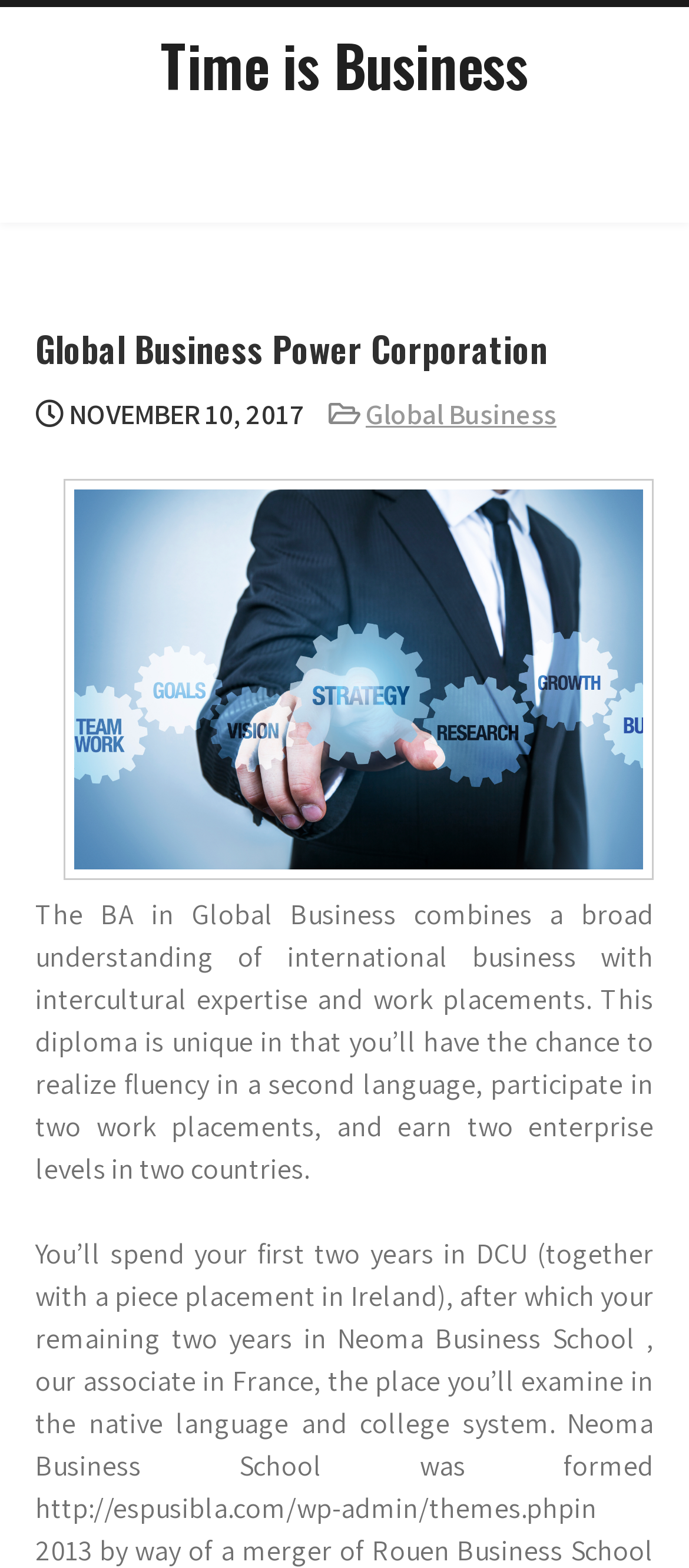What is the date mentioned on the webpage?
Provide a detailed answer to the question using information from the image.

I found the answer by looking at the static text element that says 'NOVEMBER 10, 2017'. This text is located below the header section and above the image.